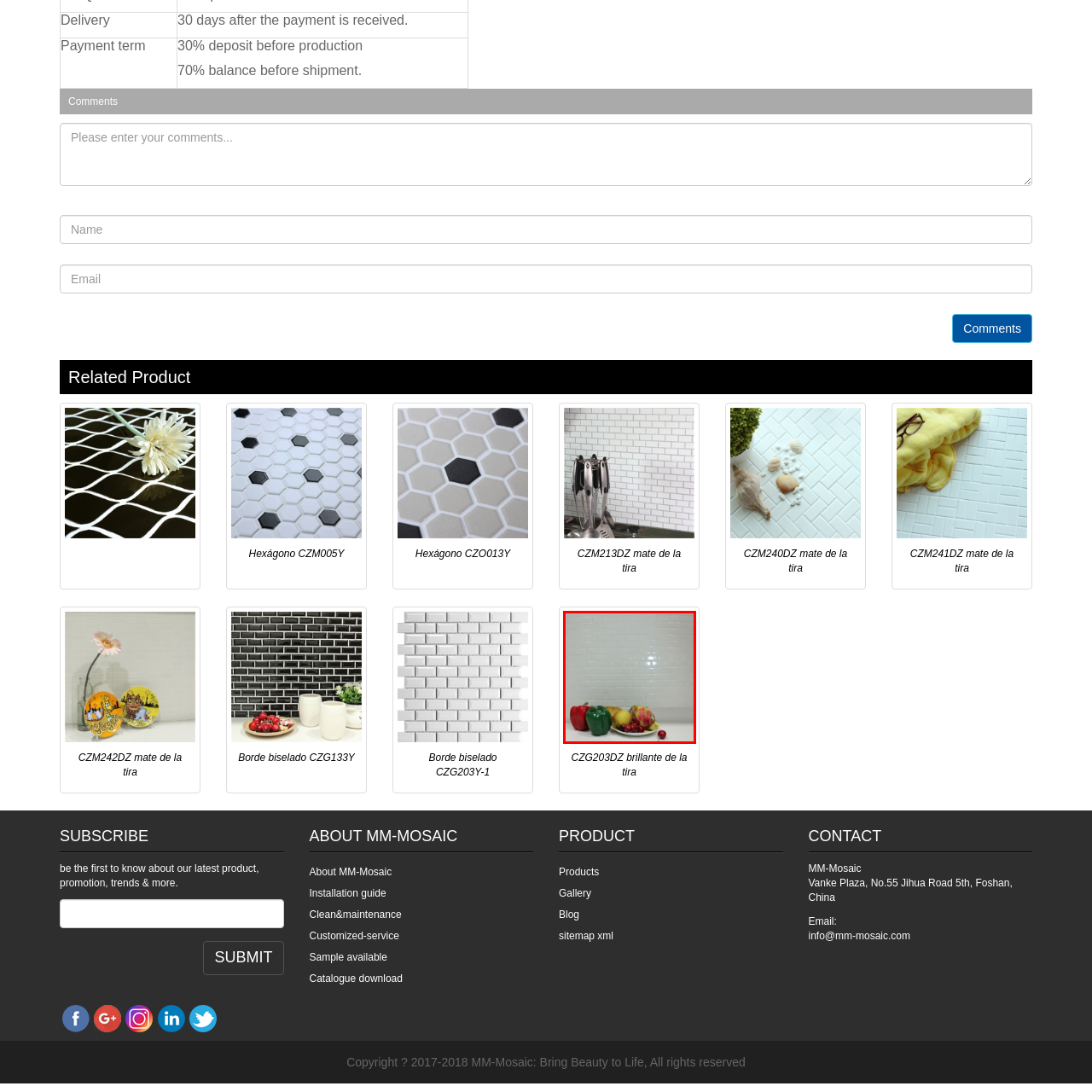What is the purpose of the decorative cloth? Examine the image inside the red bounding box and answer concisely with one word or a short phrase.

To wrap fruits